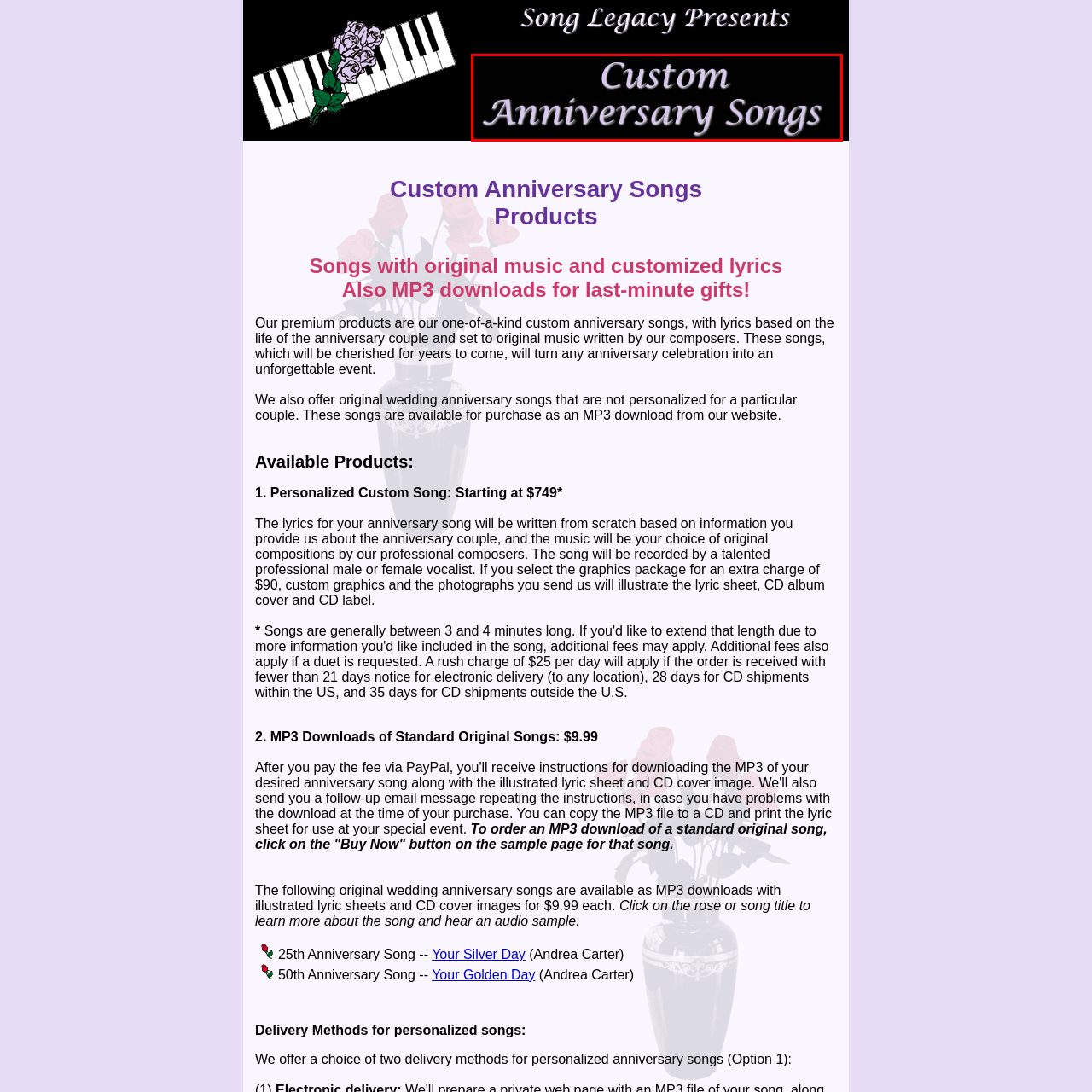Pay attention to the image encased in the red boundary and reply to the question using a single word or phrase:
What is the purpose of the custom songs offered by Song Legacy?

To celebrate anniversaries